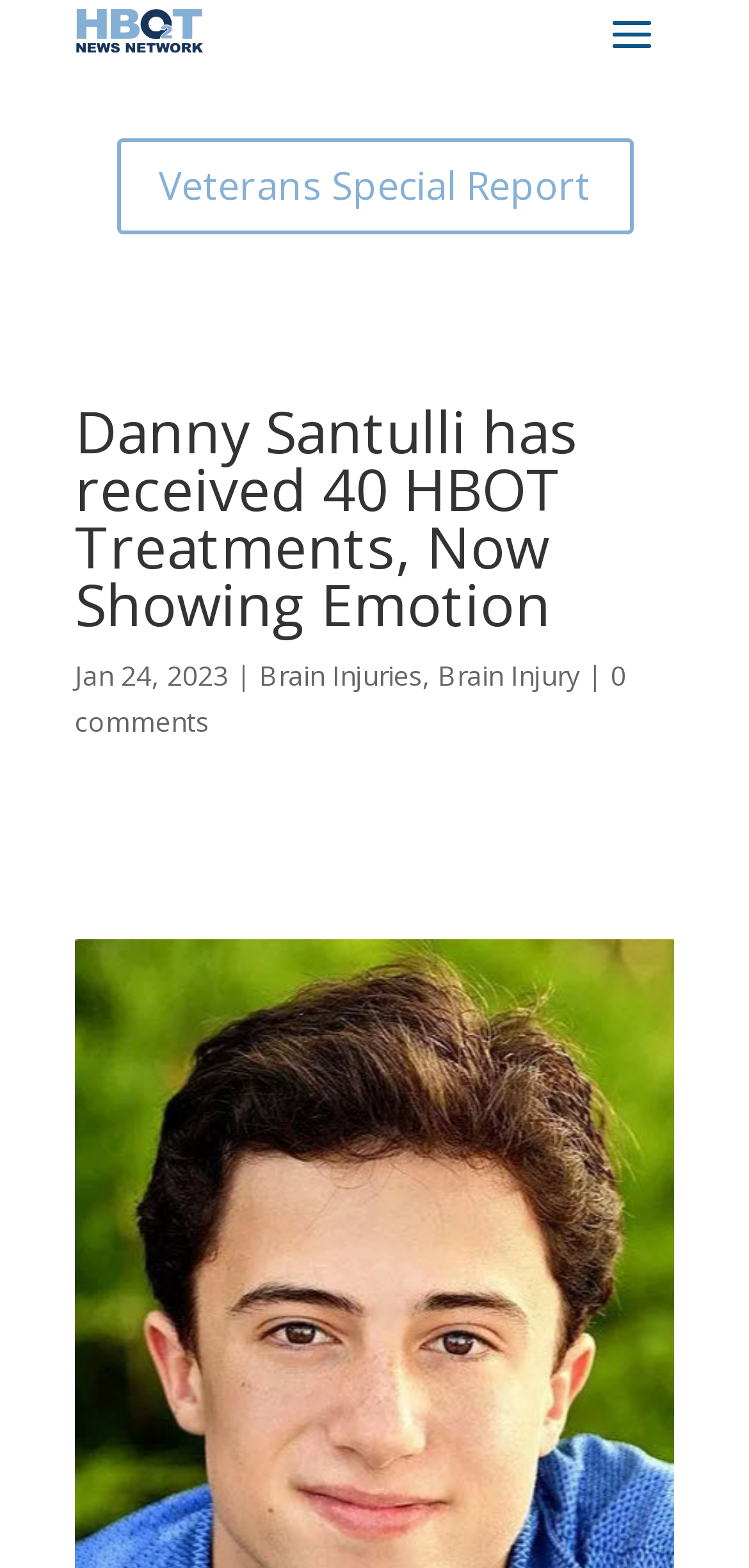What is the topic of the news article?
Please provide a single word or phrase as your answer based on the screenshot.

HBOT Treatments